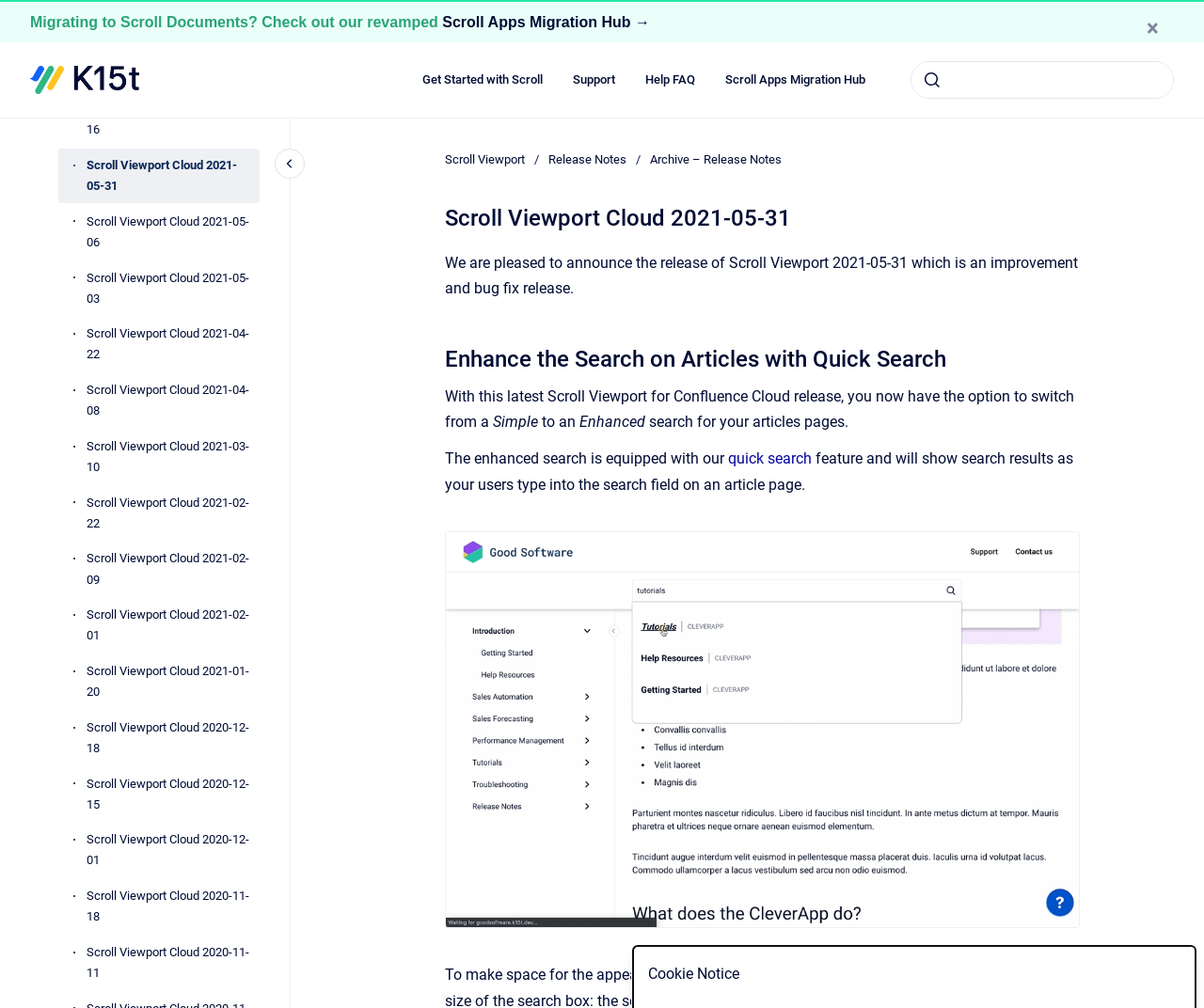Using the element description: "Go to homepage", determine the bounding box coordinates. The coordinates should be in the format [left, top, right, bottom], with values between 0 and 1.

[0.025, 0.065, 0.116, 0.093]